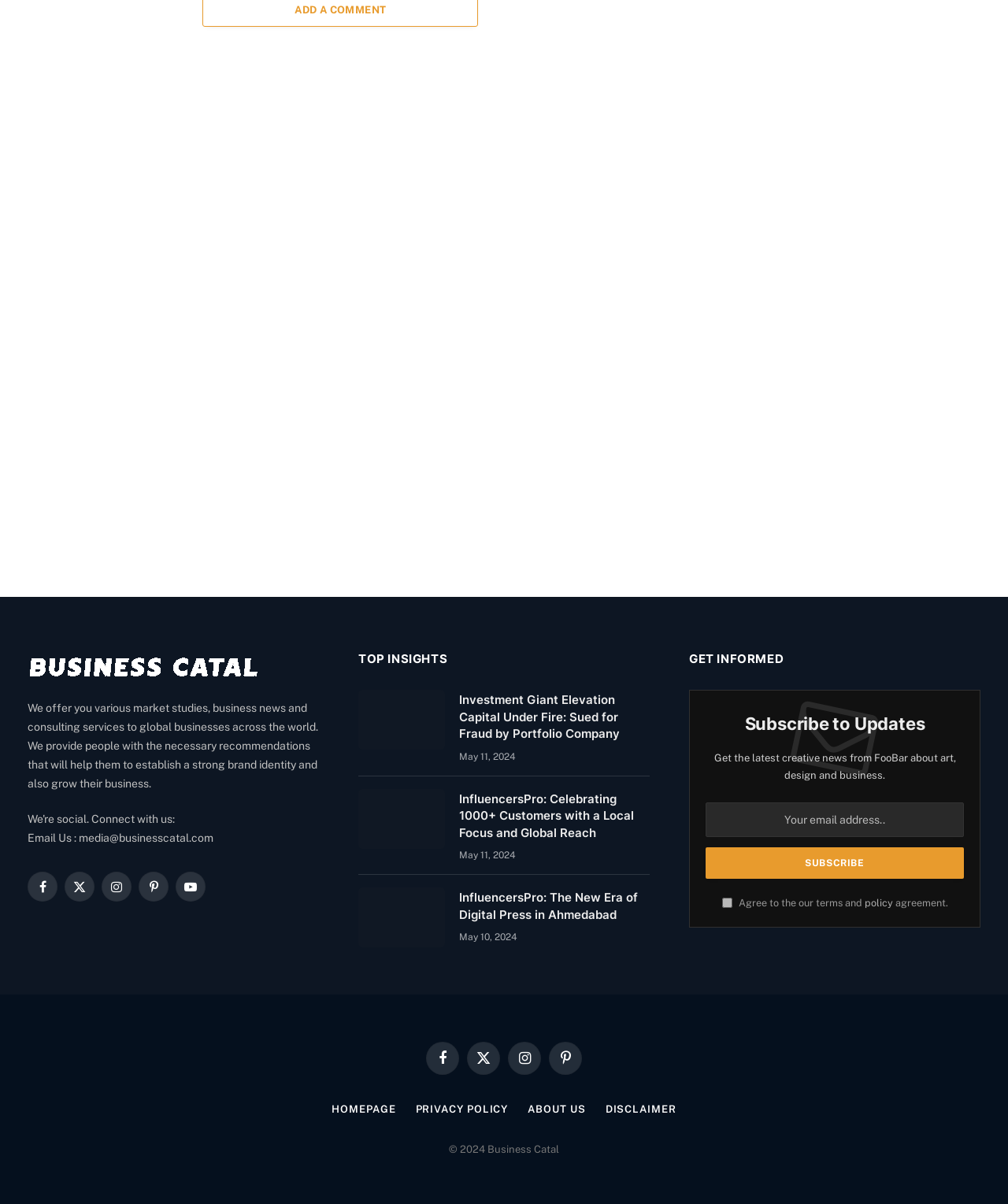Predict the bounding box coordinates for the UI element described as: "Rainwater Collection Module". The coordinates should be four float numbers between 0 and 1, presented as [left, top, right, bottom].

None